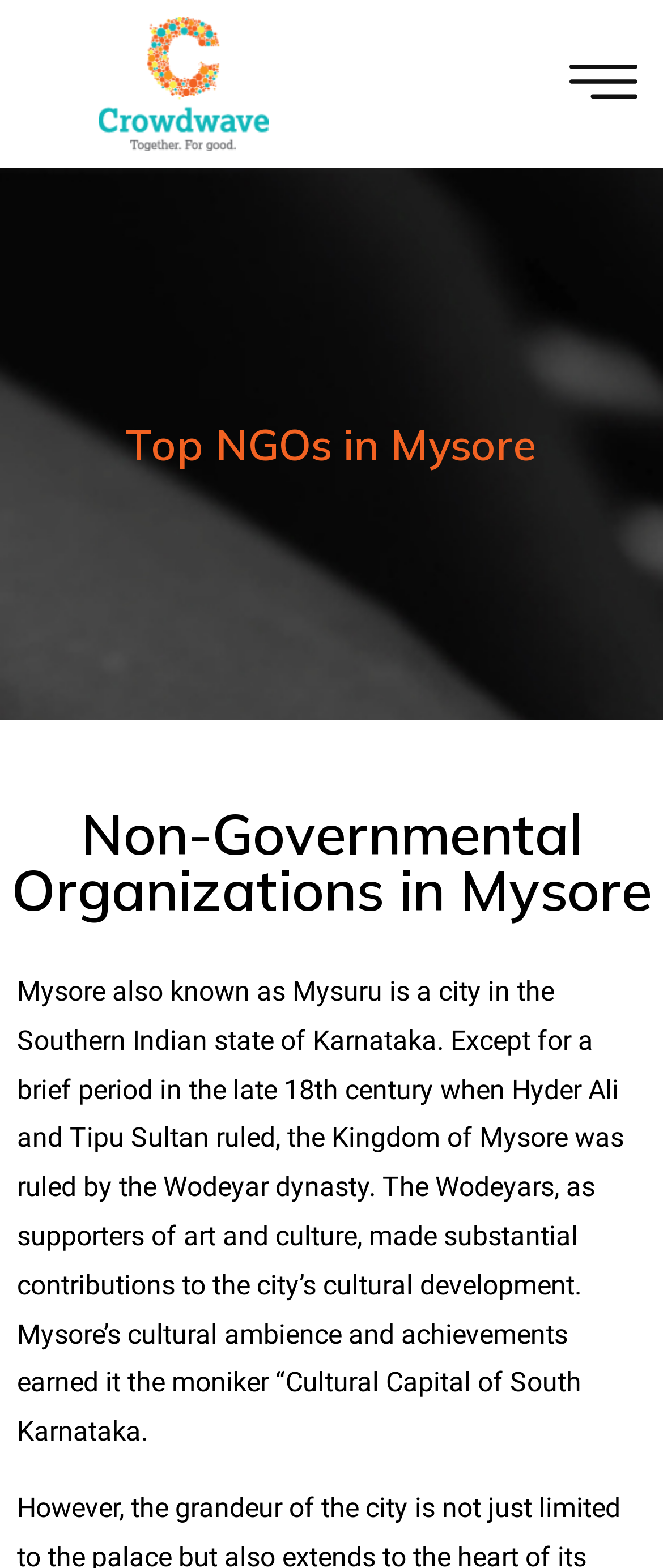Given the webpage screenshot and the description, determine the bounding box coordinates (top-left x, top-left y, bottom-right x, bottom-right y) that define the location of the UI element matching this description: Customize

None